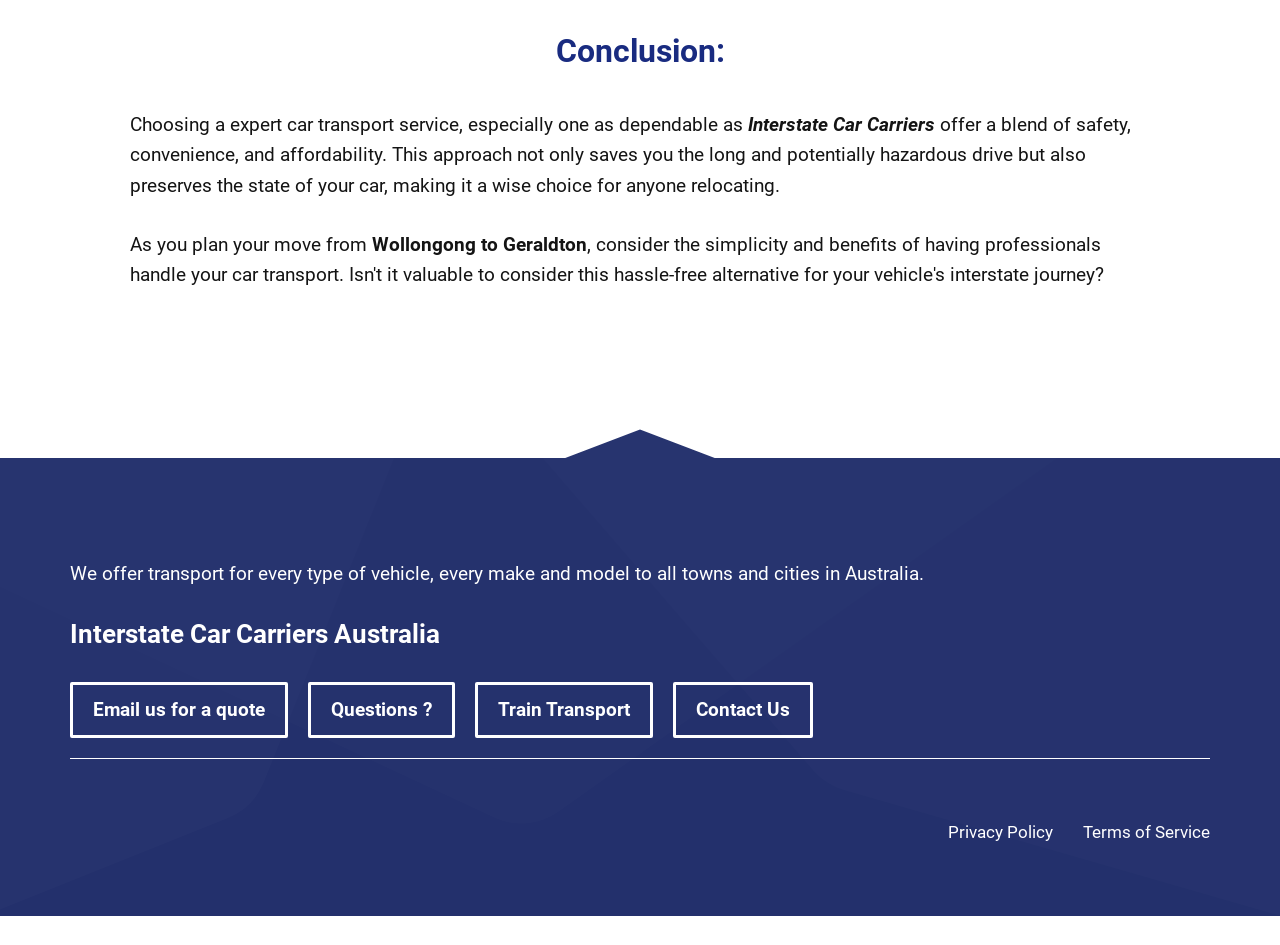Locate the UI element described as follows: "Terms of Service". Return the bounding box coordinates as four float numbers between 0 and 1 in the order [left, top, right, bottom].

[0.846, 0.867, 0.945, 0.895]